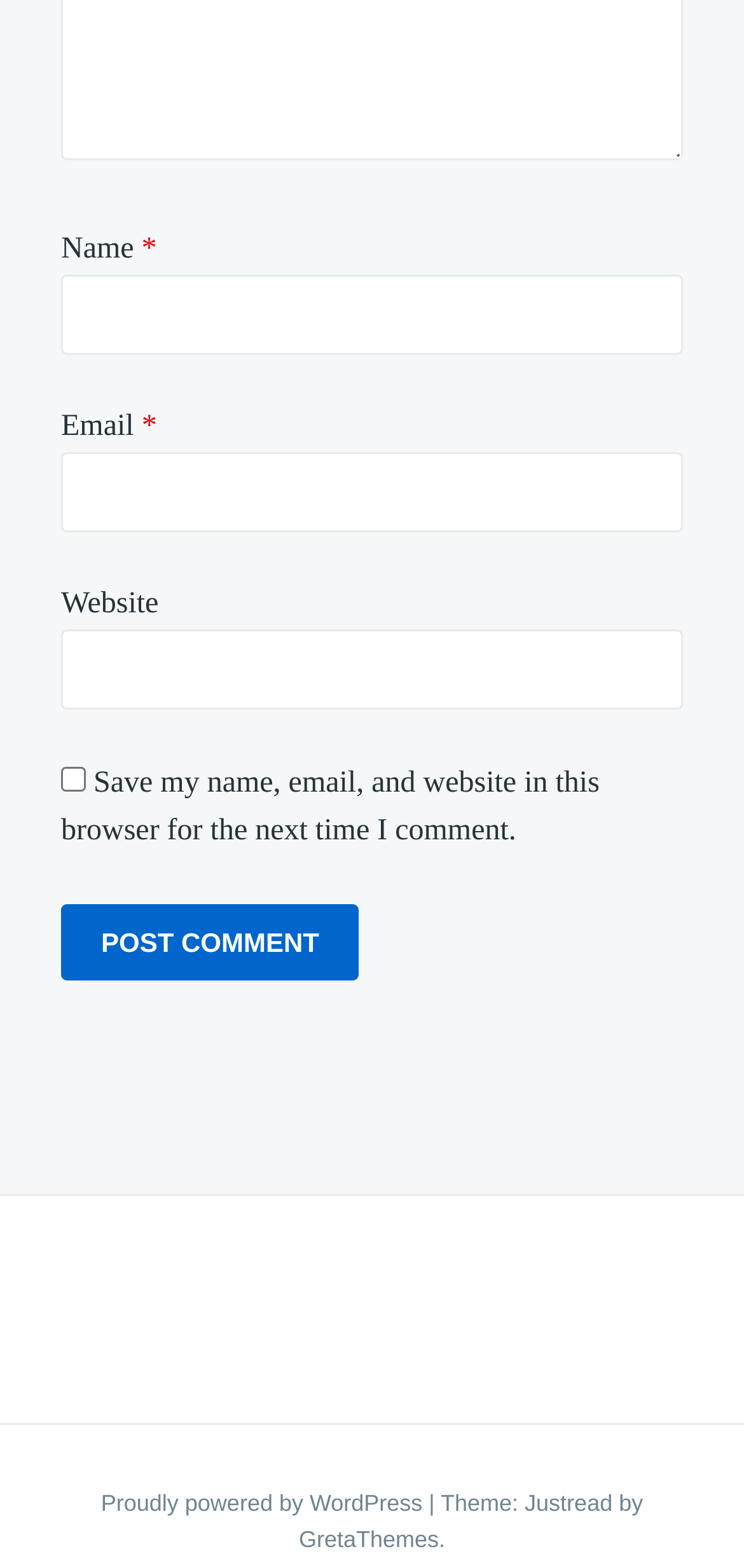Answer the following inquiry with a single word or phrase:
What is the purpose of the checkbox?

Save comment information